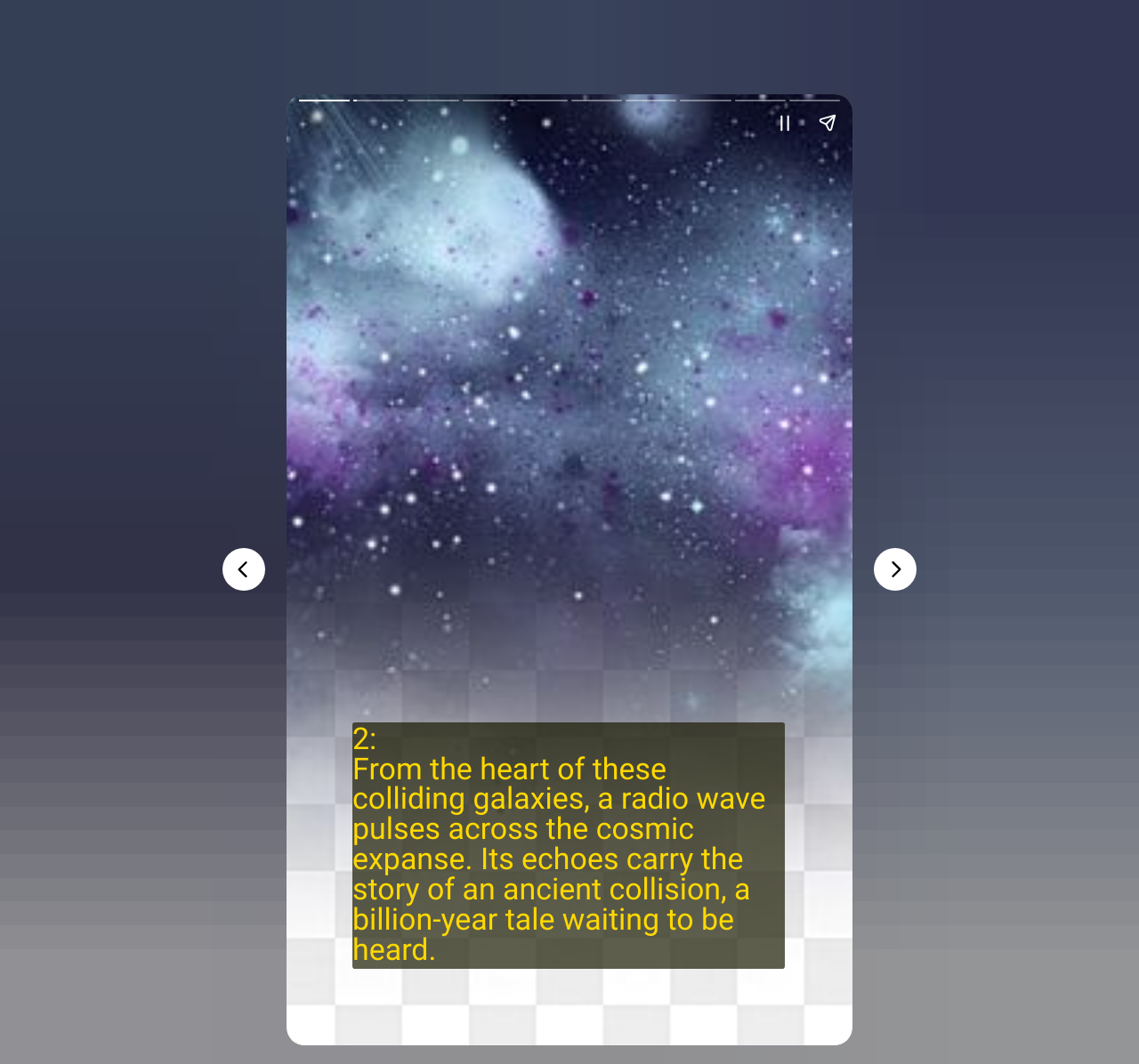How many pages are there?
Deliver a detailed and extensive answer to the question.

There are multiple pages to the story, as indicated by the presence of 'Previous page' and 'Next page' buttons.